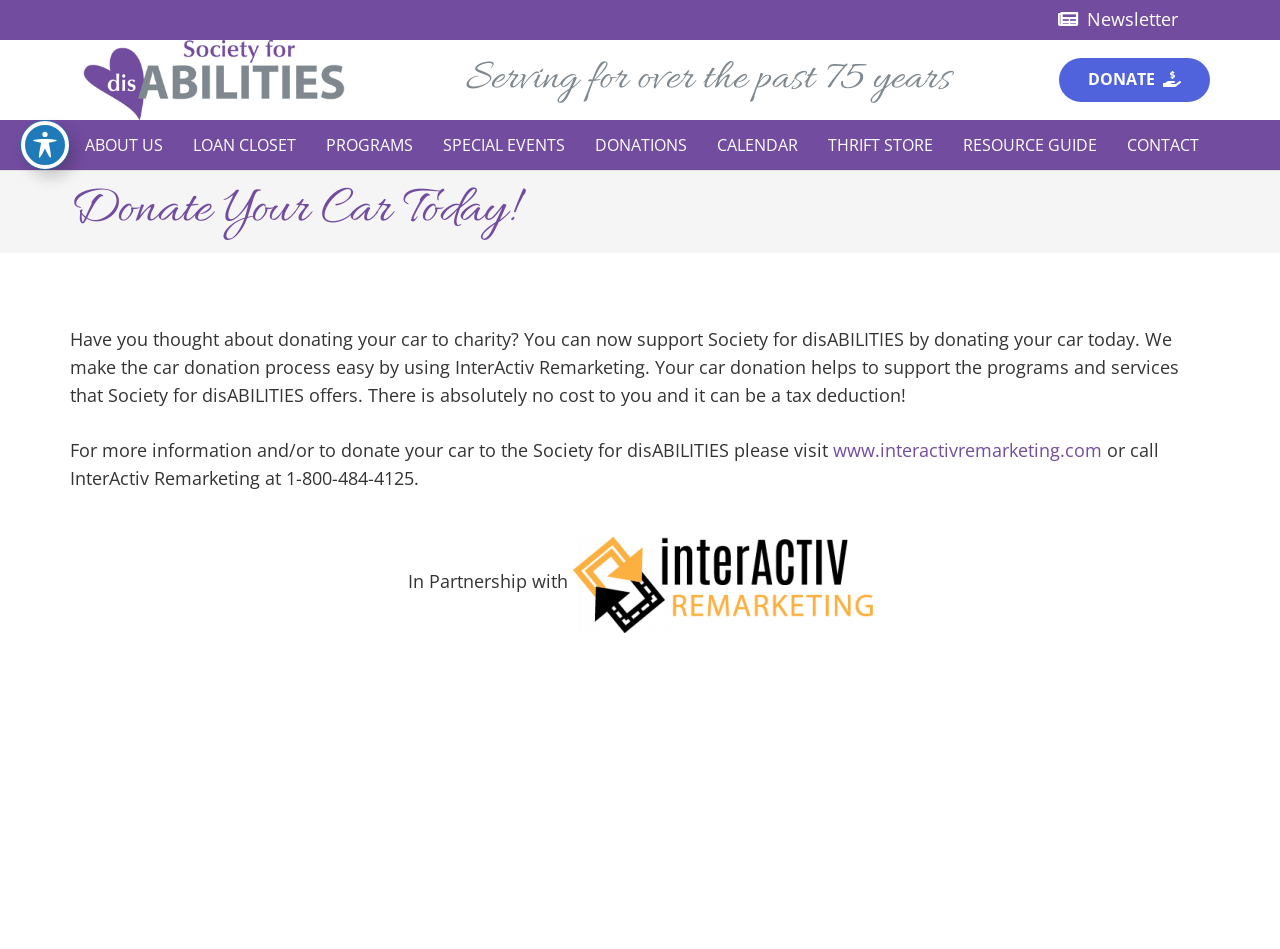Predict the bounding box of the UI element based on the description: "Loan closet". The coordinates should be four float numbers between 0 and 1, formatted as [left, top, right, bottom].

[0.139, 0.126, 0.243, 0.179]